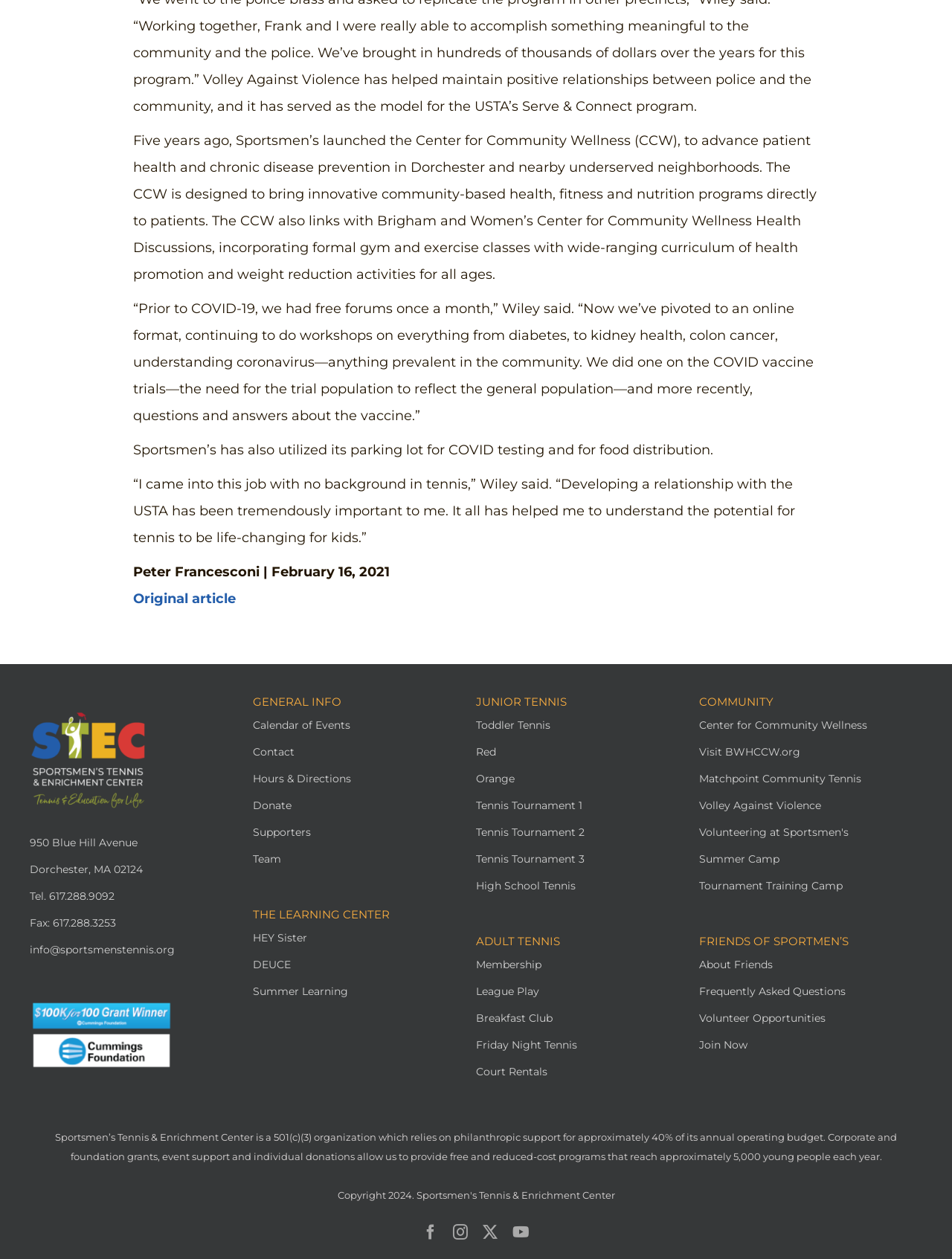Please locate the bounding box coordinates of the element that should be clicked to complete the given instruction: "Click on Home Improvement link".

None